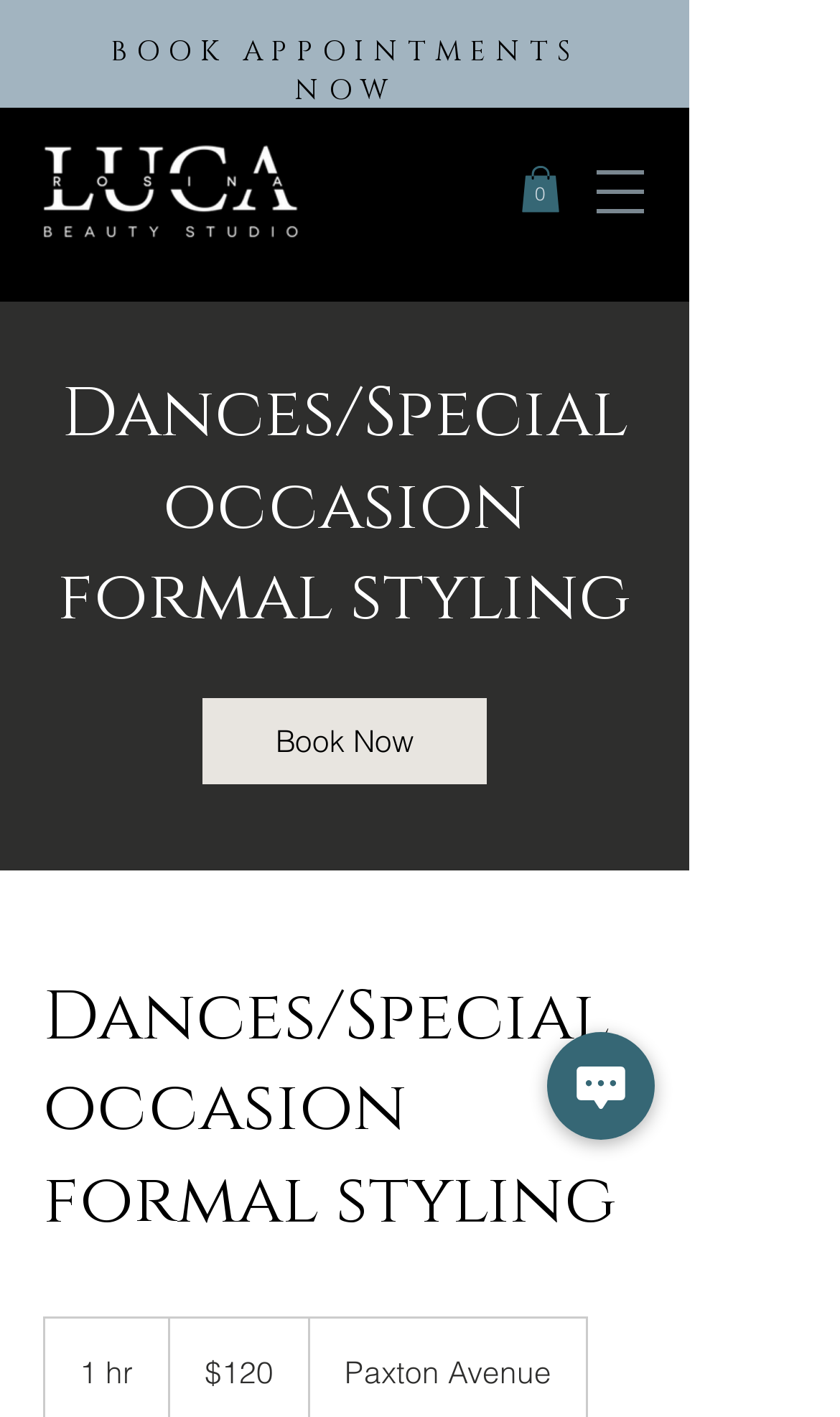Please analyze the image and provide a thorough answer to the question:
What is the price of the service?

I found the price of the service by looking at the StaticText element with the content '120 US dollars' which is located within the HeaderAsNonLandmark element with the description 'Dances/Special occasion formal styling'.